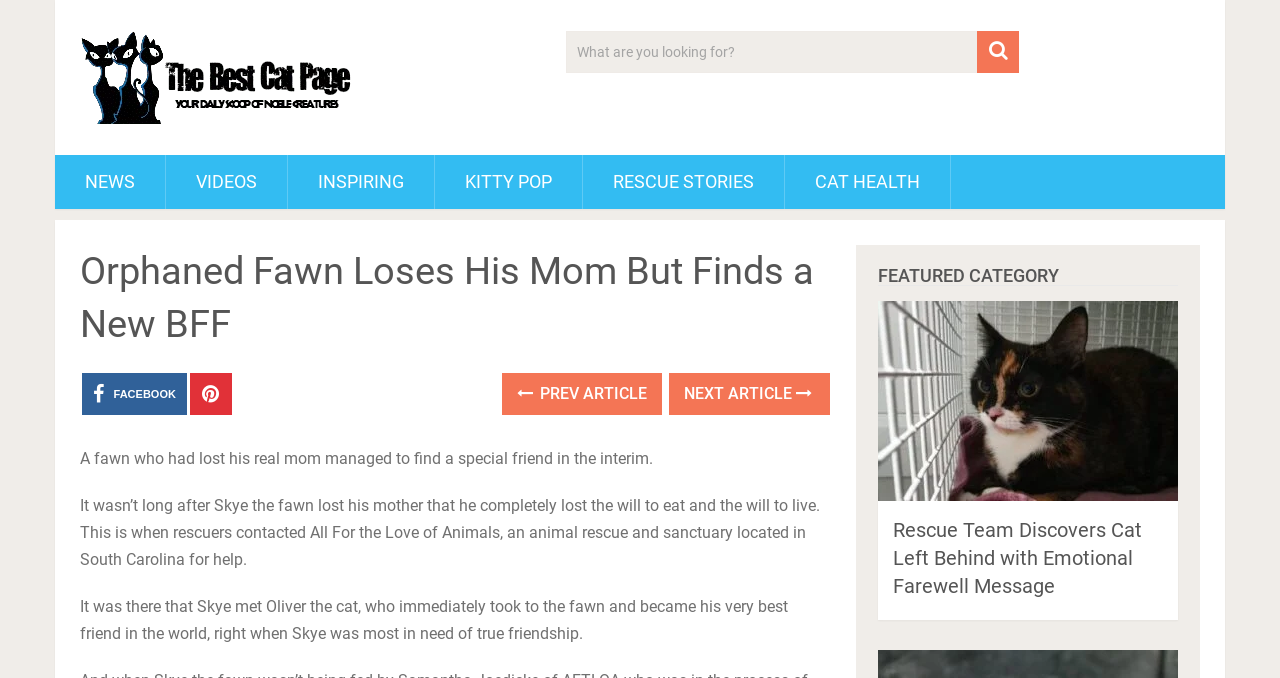Pinpoint the bounding box coordinates of the clickable element to carry out the following instruction: "Read the featured category."

[0.686, 0.394, 0.92, 0.422]